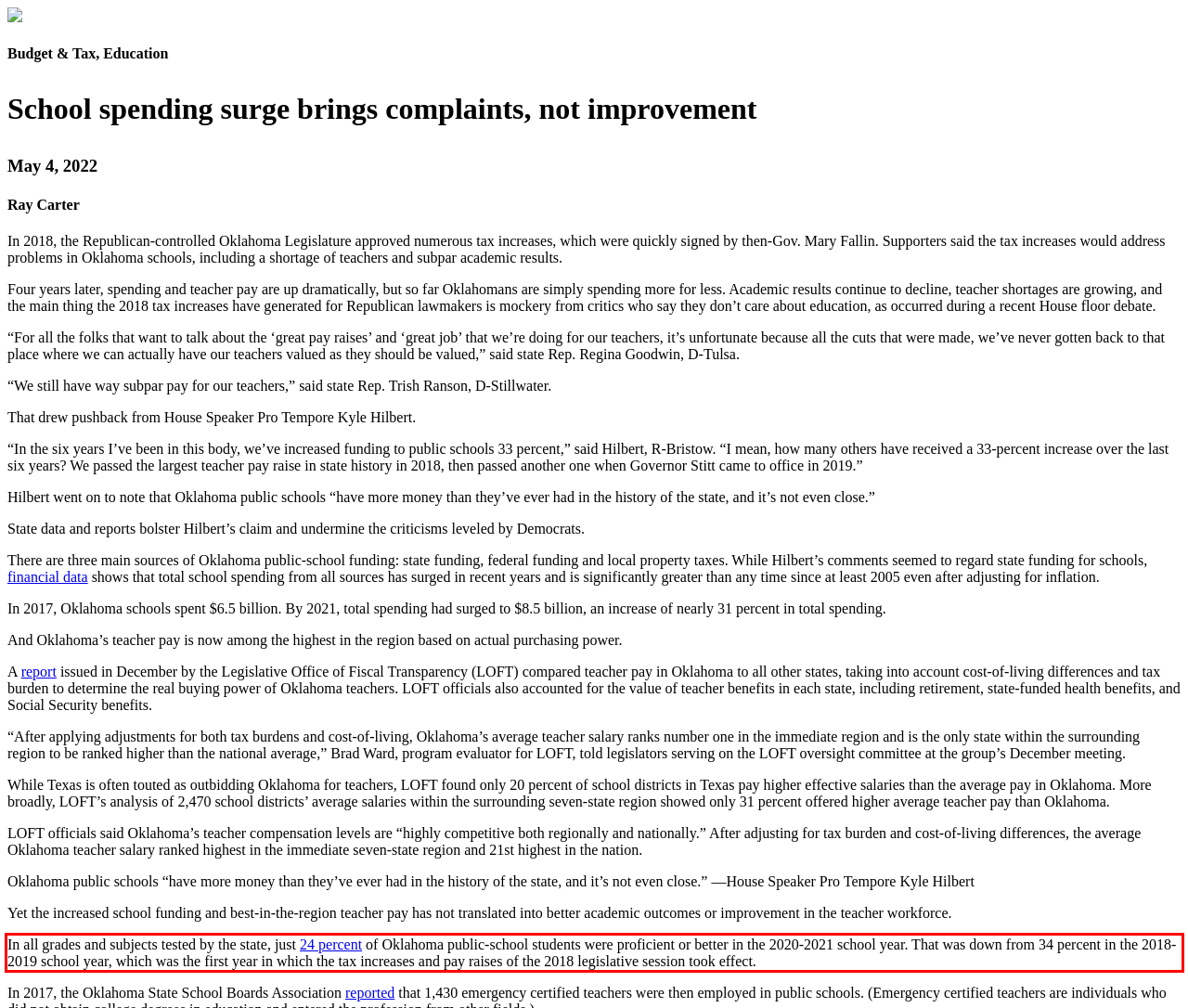Examine the screenshot of the webpage, locate the red bounding box, and perform OCR to extract the text contained within it.

In all grades and subjects tested by the state, just 24 percent of Oklahoma public-school students were proficient or better in the 2020-2021 school year. That was down from 34 percent in the 2018-2019 school year, which was the first year in which the tax increases and pay raises of the 2018 legislative session took effect.